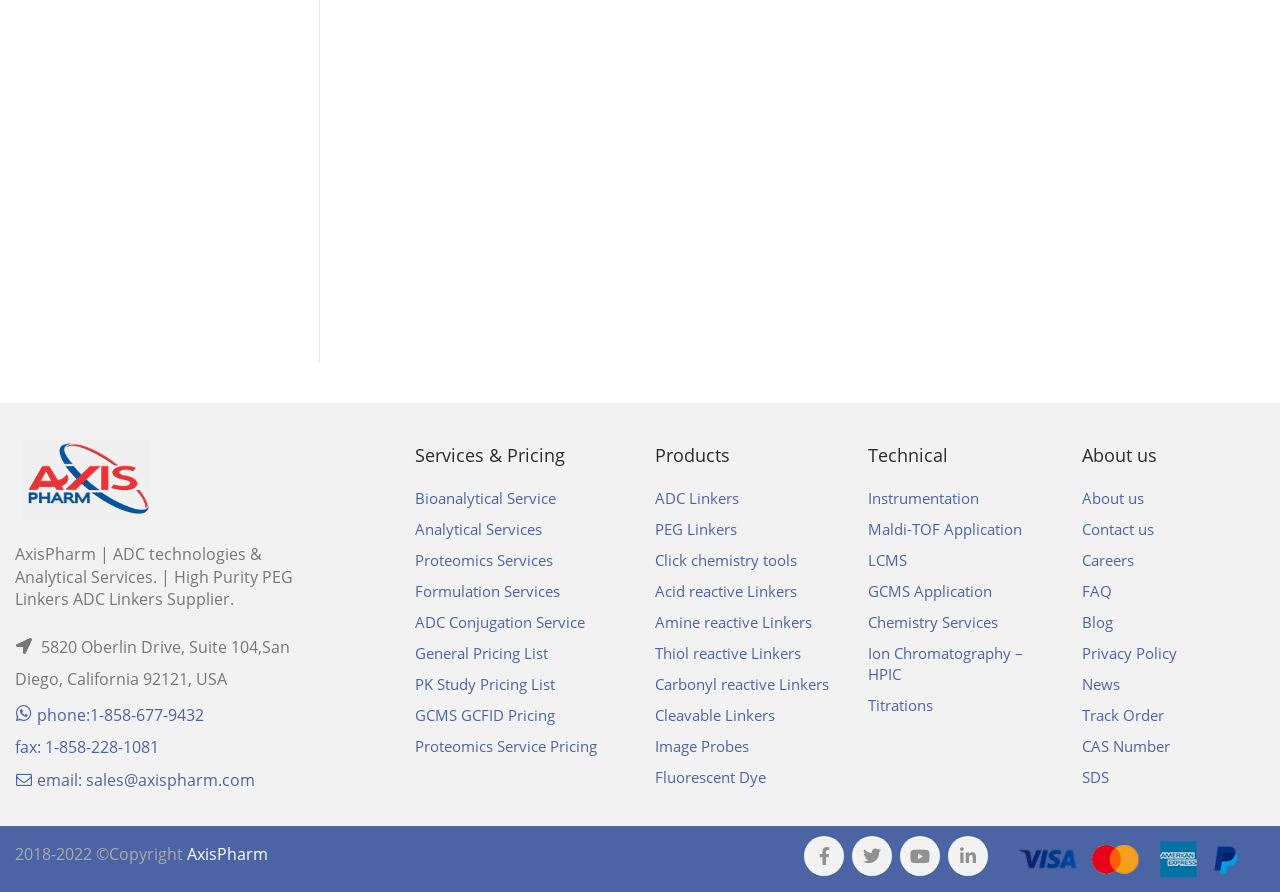What is the molecular weight of AP12345?
Answer the question with a single word or phrase derived from the image.

Not available